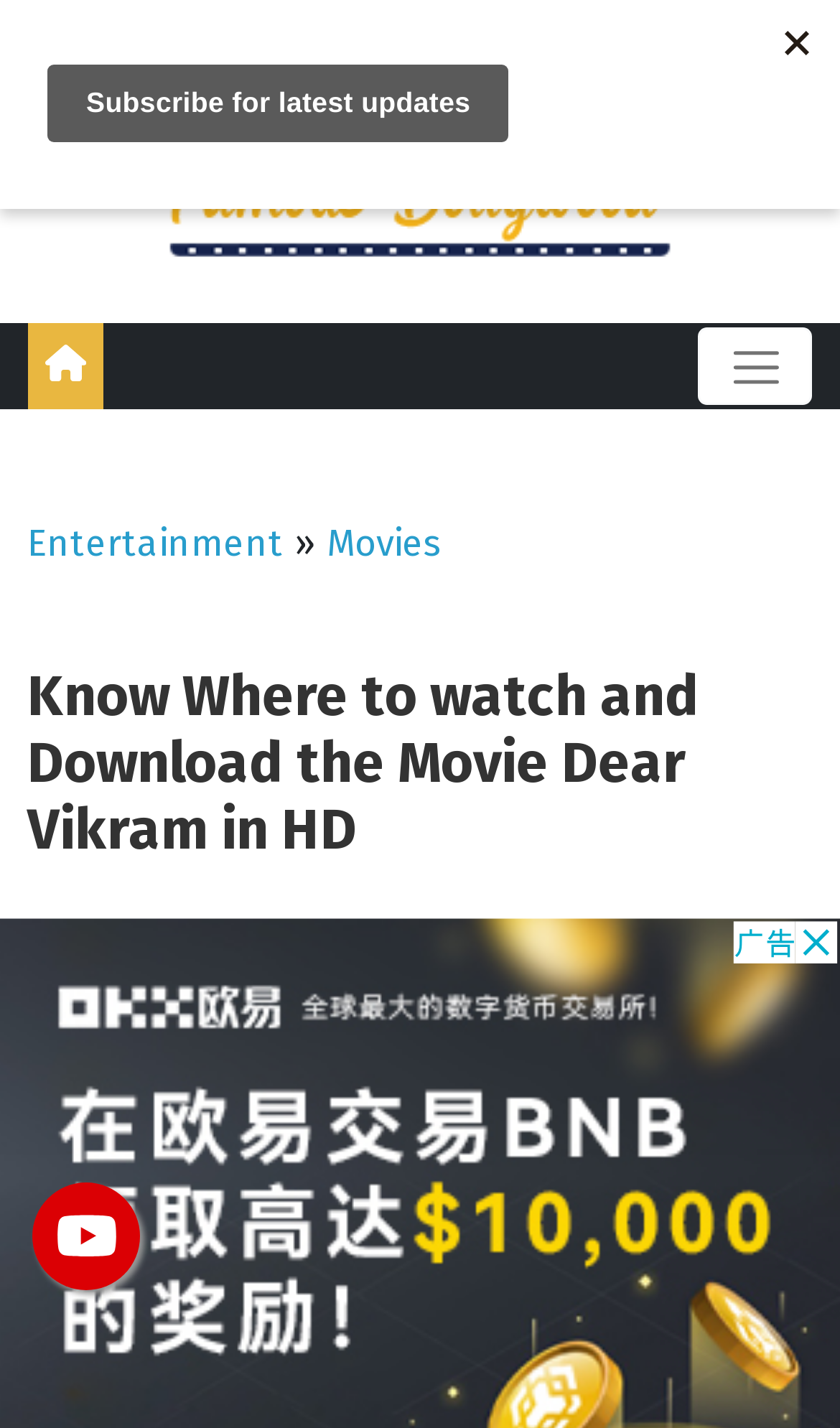Provide the bounding box coordinates for the UI element described in this sentence: "aria-label="Toggle navigation"". The coordinates should be four float values between 0 and 1, i.e., [left, top, right, bottom].

[0.831, 0.229, 0.967, 0.284]